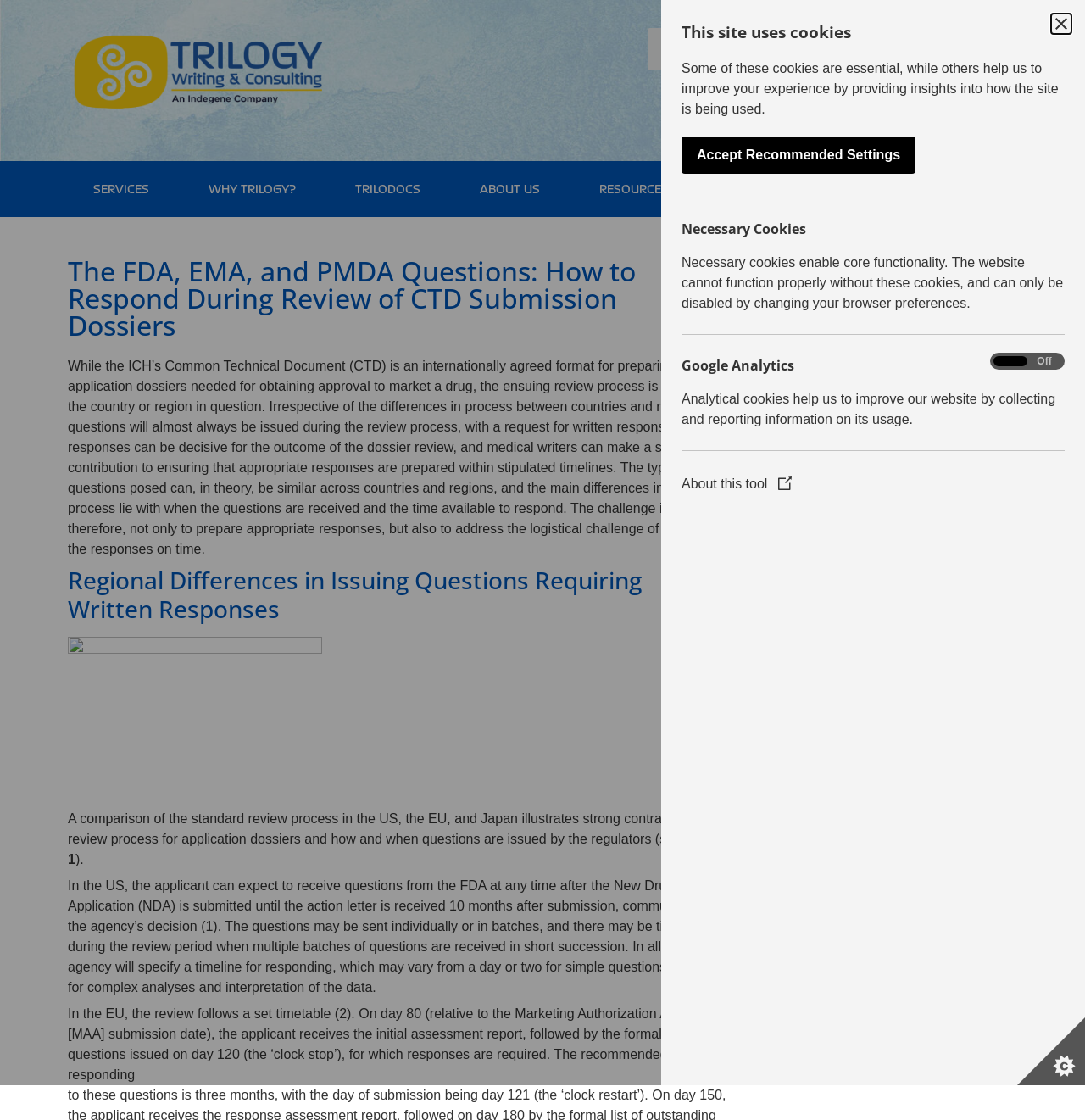Please examine the image and provide a detailed answer to the question: What is the topic of the article?

The article discusses the process of responding to questions from regulatory agencies such as the FDA, EMA, and PMDA during the review of CTD submission dossiers, and provides information on the differences in the review process between countries and regions.